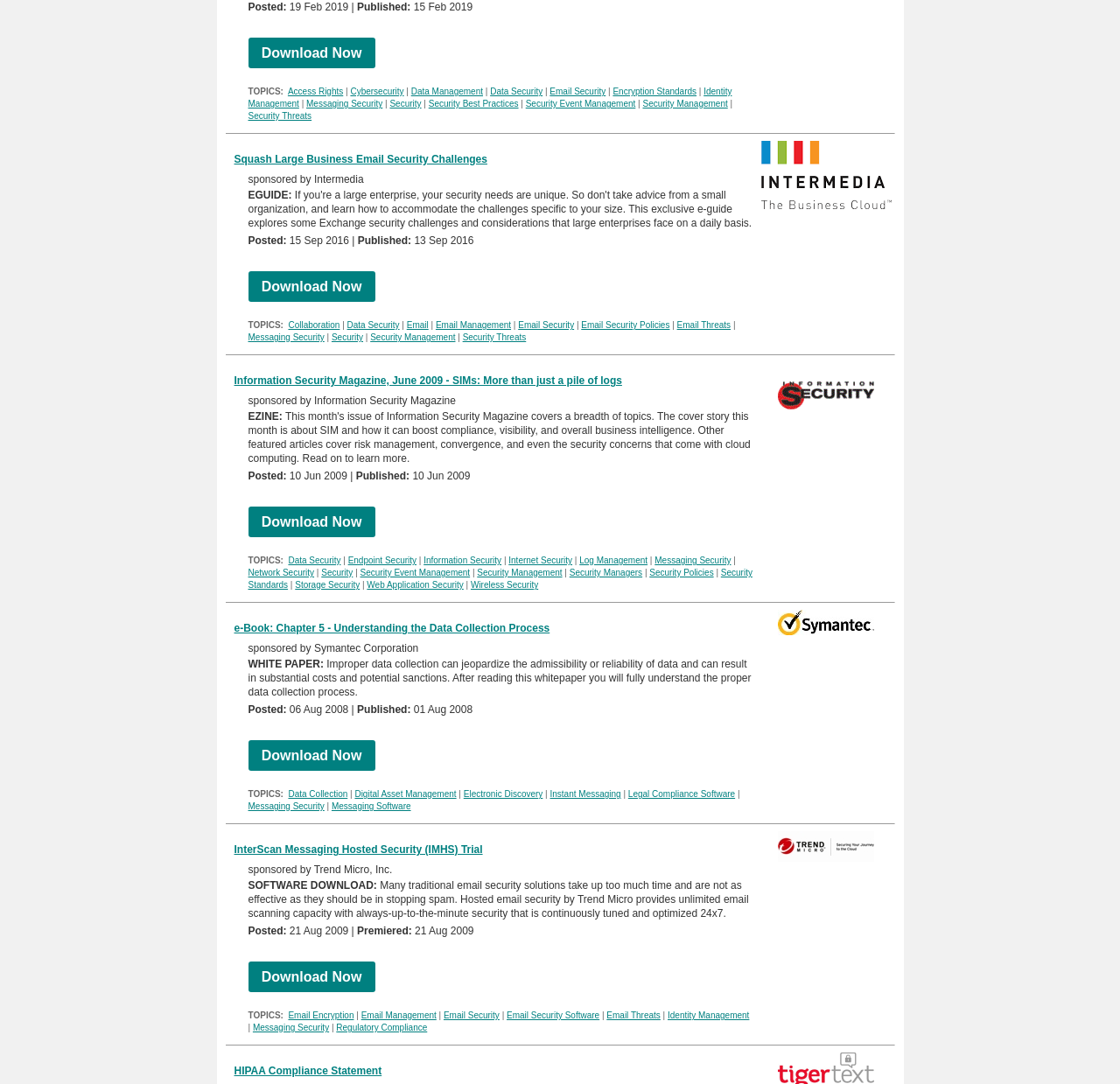Determine the bounding box of the UI element mentioned here: "Food". The coordinates must be in the format [left, top, right, bottom] with values ranging from 0 to 1.

None